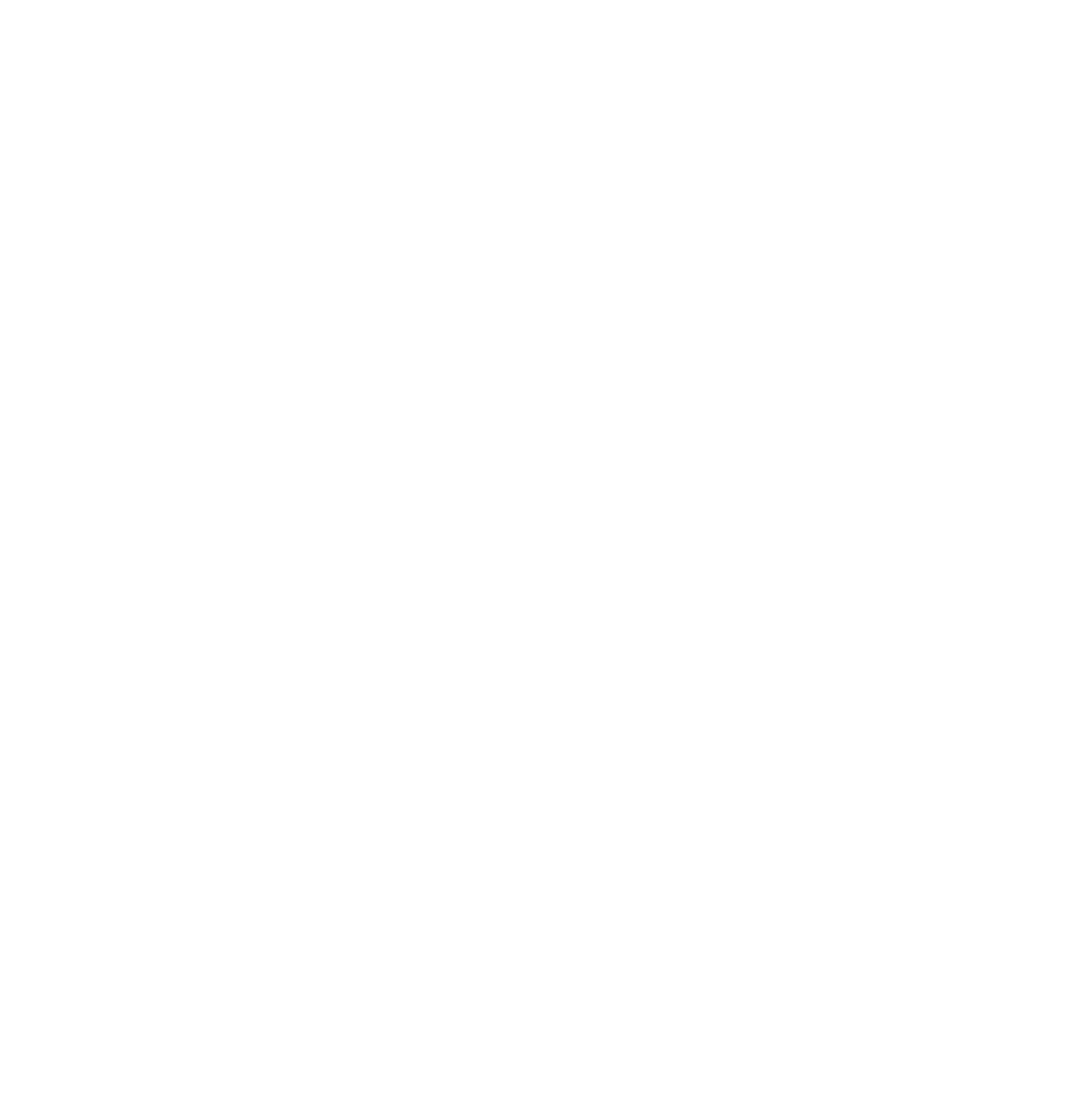Provide a brief response to the question below using one word or phrase:
What is the required information for sending a request?

Name, Phone Number, Email, Injury info